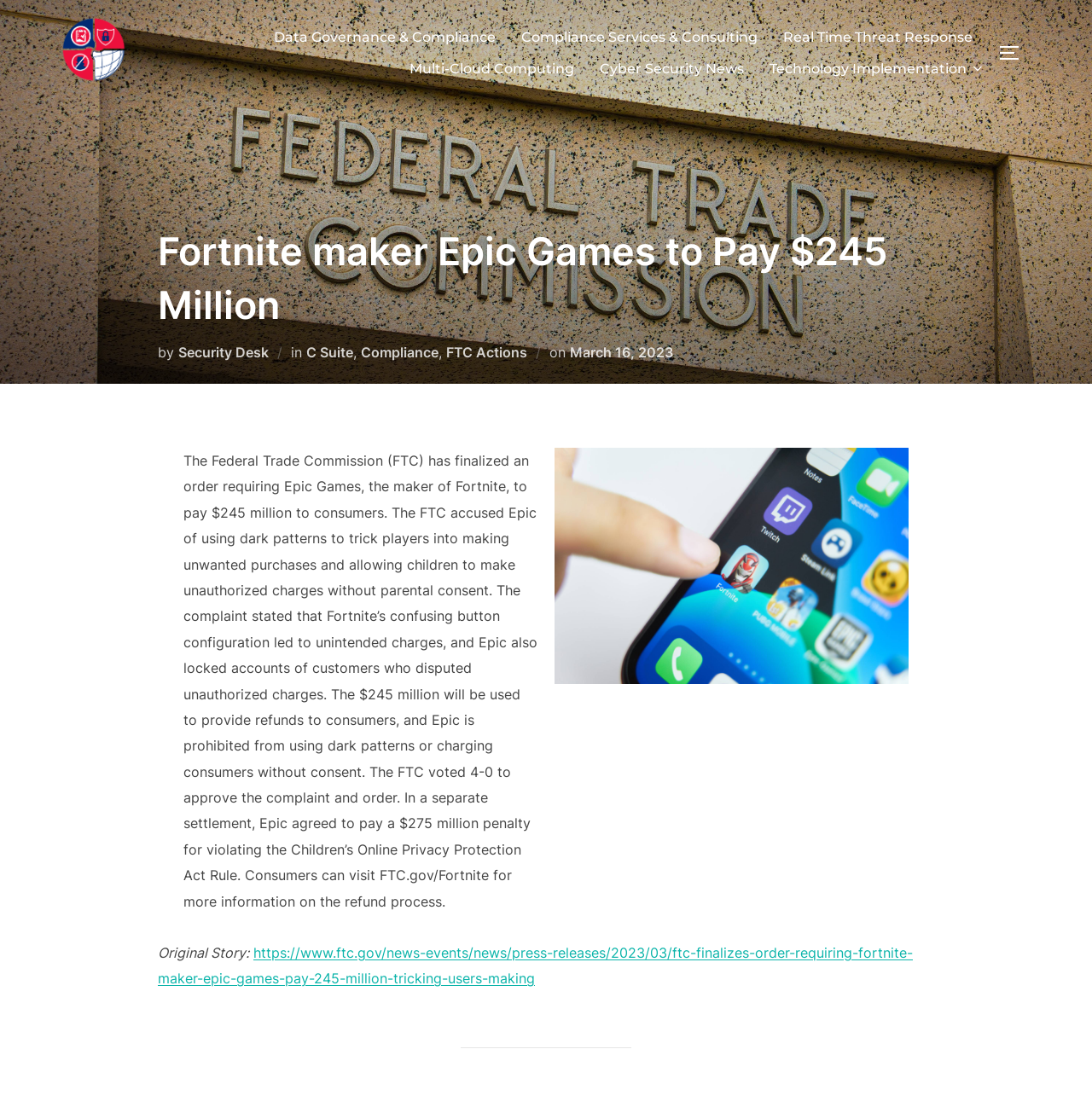What is the name of the act Epic Games violated?
Analyze the screenshot and provide a detailed answer to the question.

The article mentions that 'In a separate settlement, Epic agreed to pay a $275 million penalty for violating the Children’s Online Privacy Protection Act Rule'.